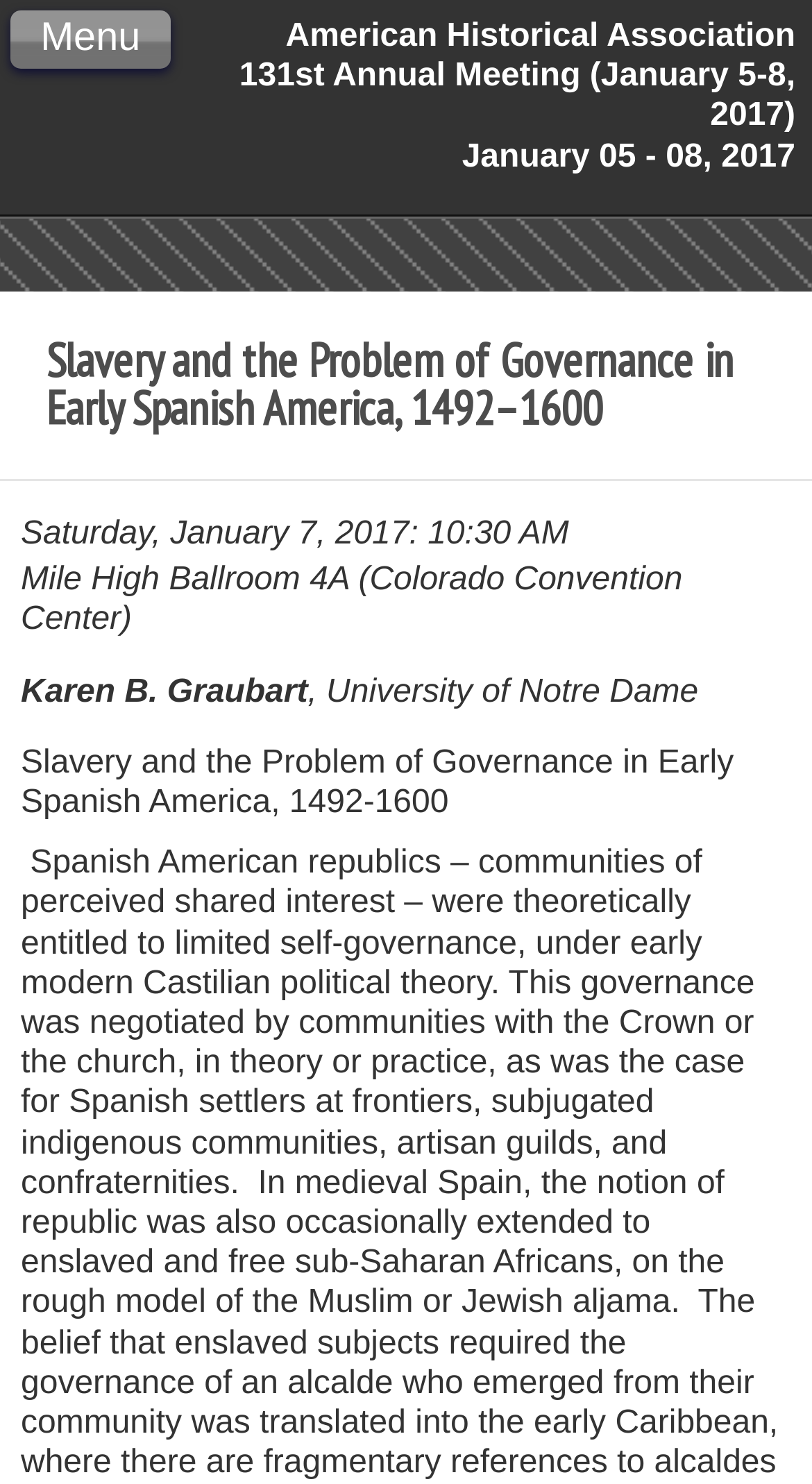Please answer the following question using a single word or phrase: 
What is the time of the paper presentation?

10:30 AM